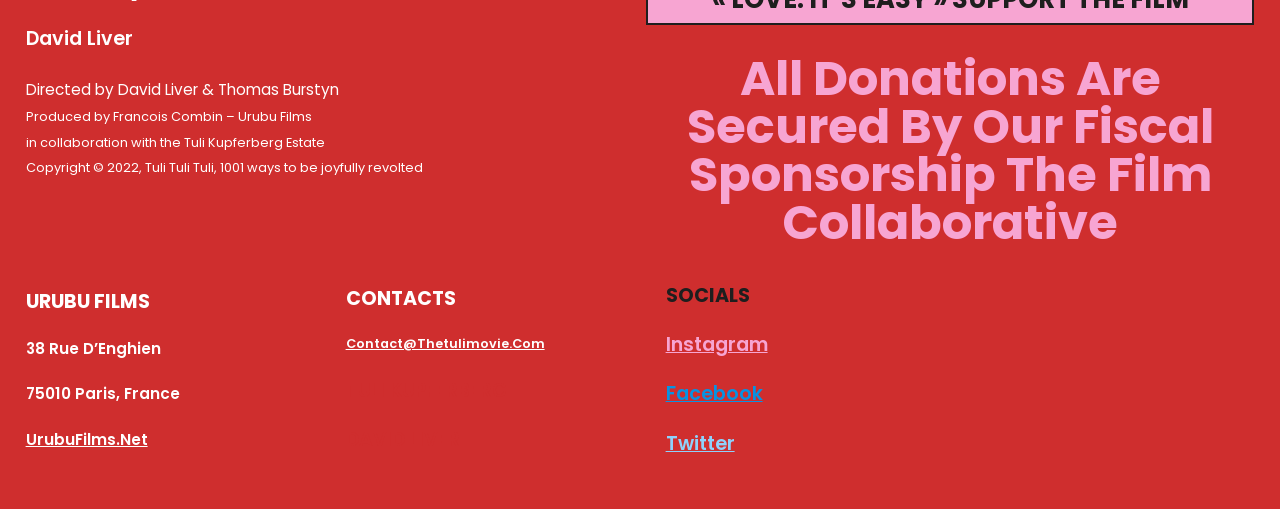Respond to the following question with a brief word or phrase:
What is the email address for contact?

Contact@Thetulimovie.Com